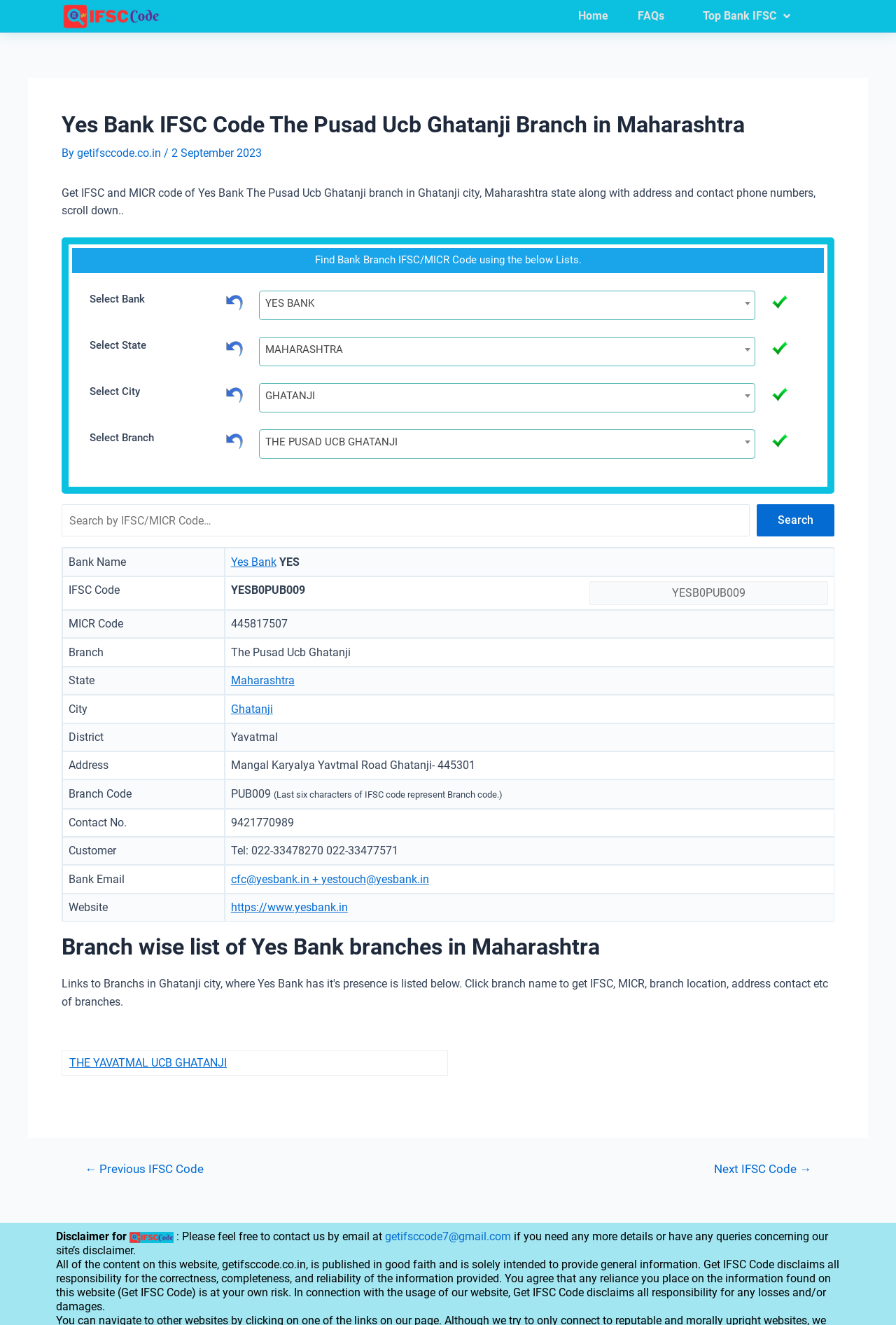Please locate the bounding box coordinates of the element's region that needs to be clicked to follow the instruction: "Click on FAQs". The bounding box coordinates should be provided as four float numbers between 0 and 1, i.e., [left, top, right, bottom].

[0.695, 0.005, 0.742, 0.019]